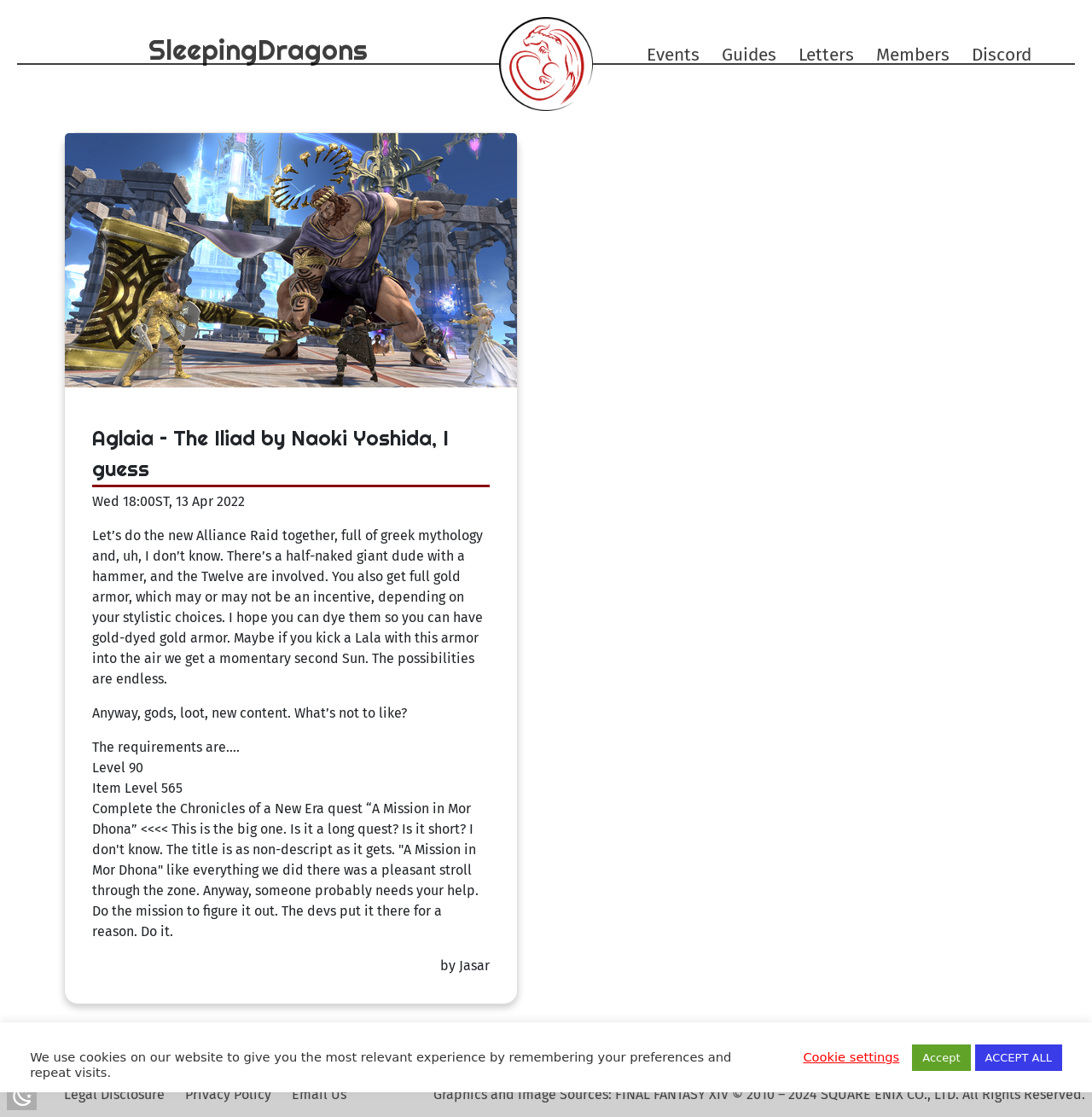Identify the bounding box coordinates necessary to click and complete the given instruction: "Check the requirements for the new content".

[0.084, 0.661, 0.22, 0.676]